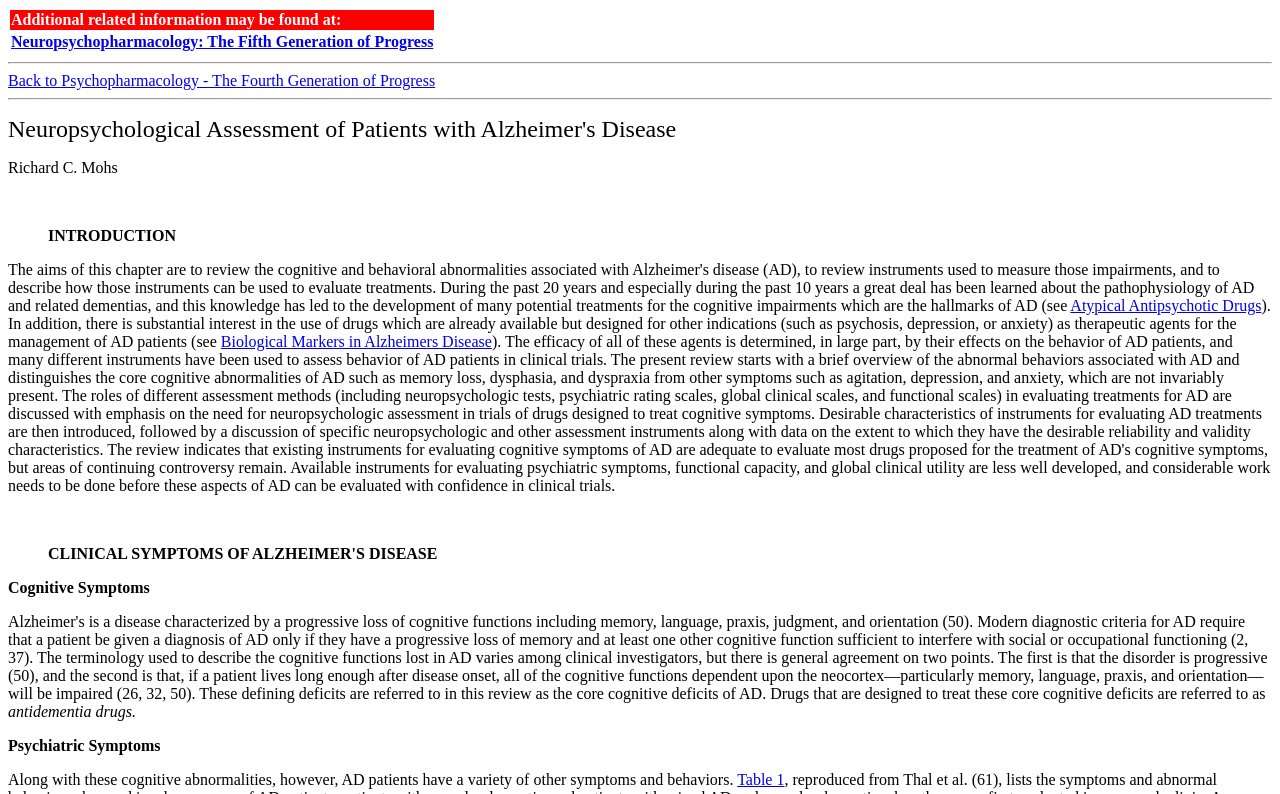Identify the bounding box coordinates for the UI element described as follows: Table 1. Use the format (top-left x, top-left y, bottom-right x, bottom-right y) and ensure all values are floating point numbers between 0 and 1.

[0.576, 0.971, 0.613, 0.992]